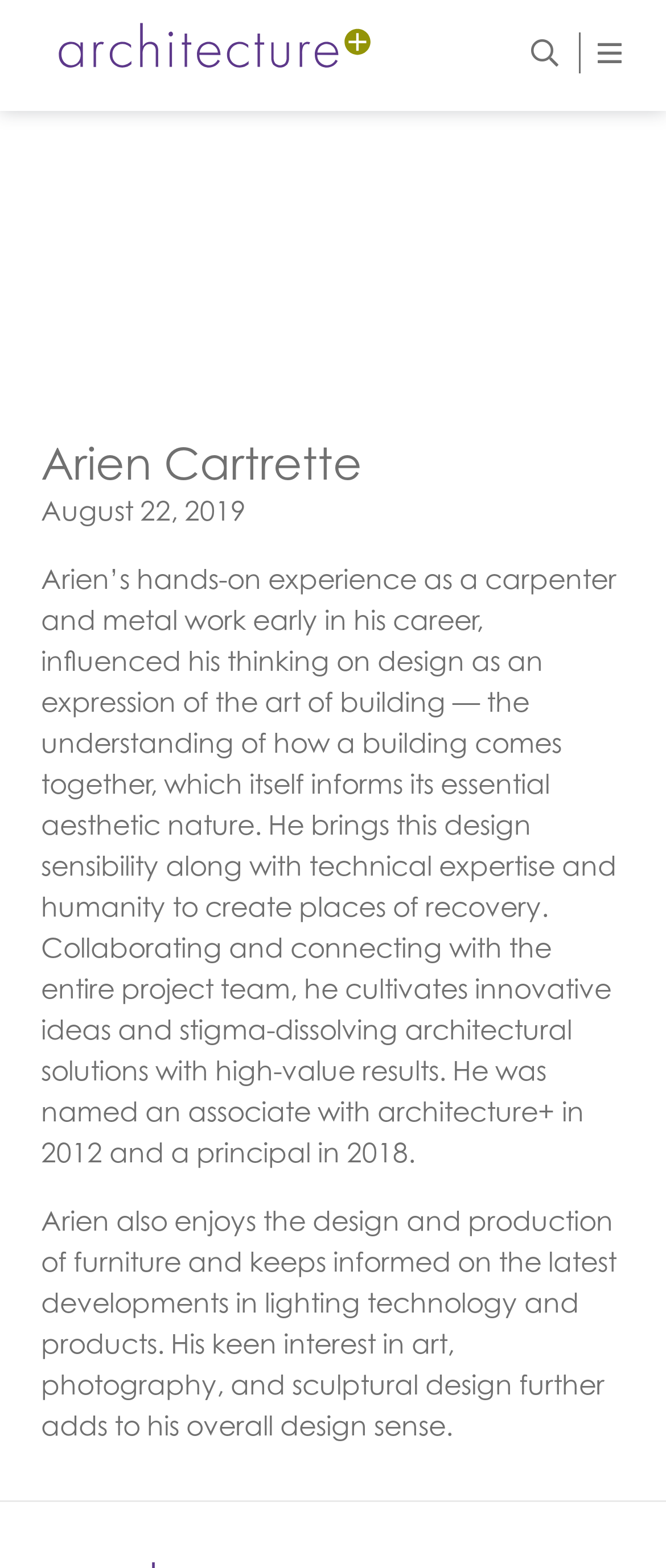Identify the bounding box coordinates for the UI element described as follows: "July 2014". Ensure the coordinates are four float numbers between 0 and 1, formatted as [left, top, right, bottom].

None